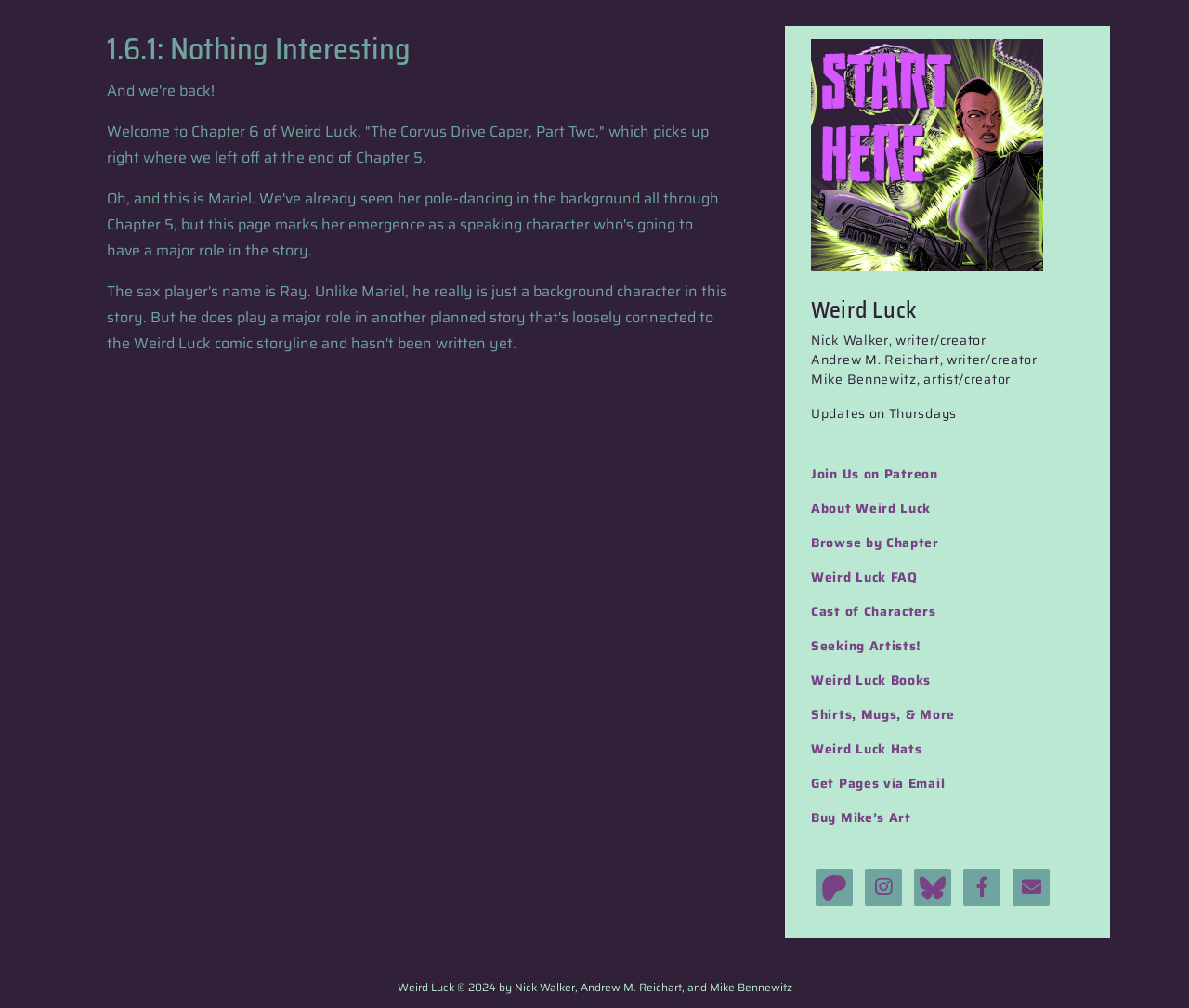Answer the question below in one word or phrase:
How many links are there in the right sidebar?

13